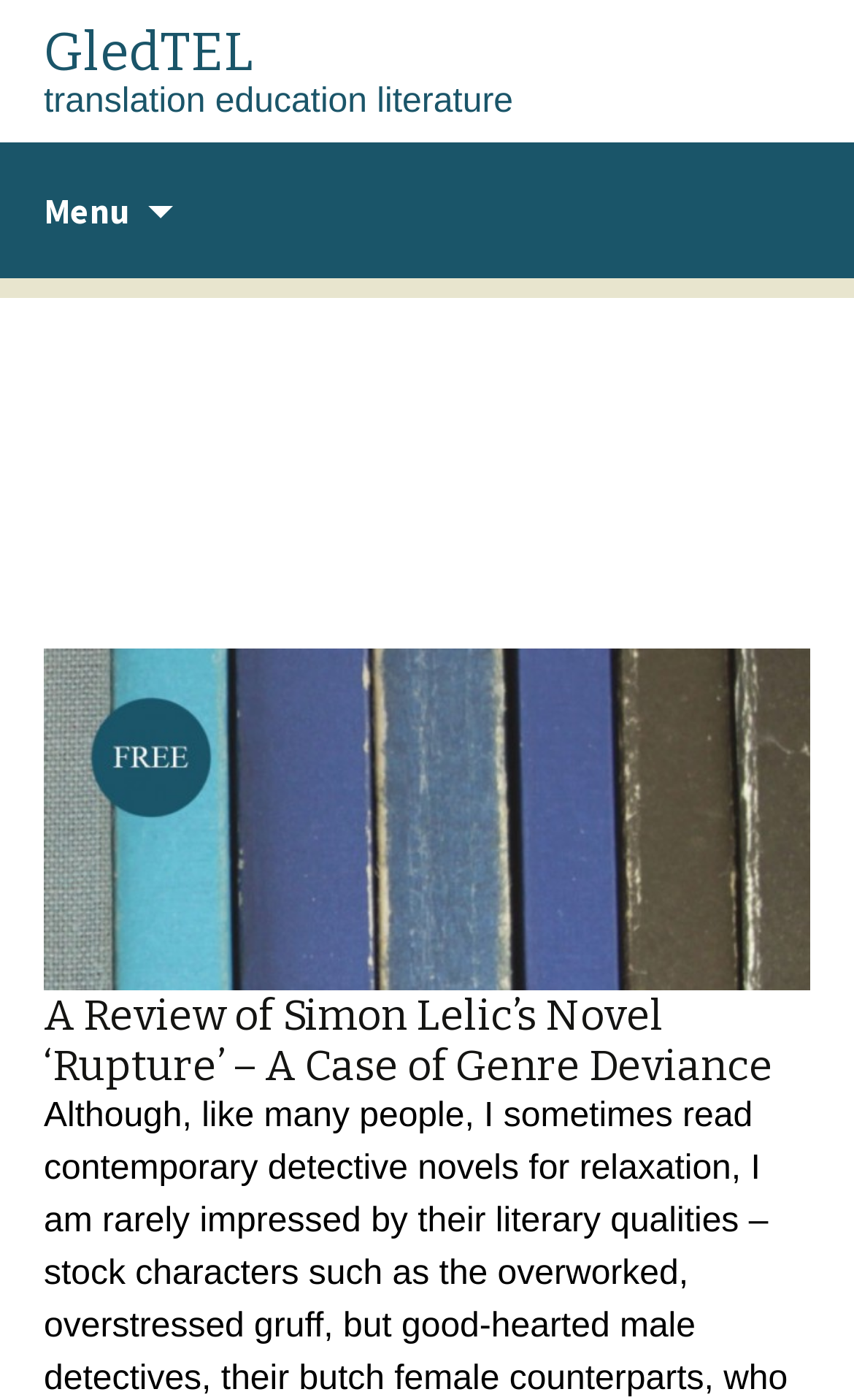Please give a concise answer to this question using a single word or phrase: 
What is the title of the latest article?

A Review of Simon Lelic’s Novel ‘Rupture’ – A Case of Genre Deviance